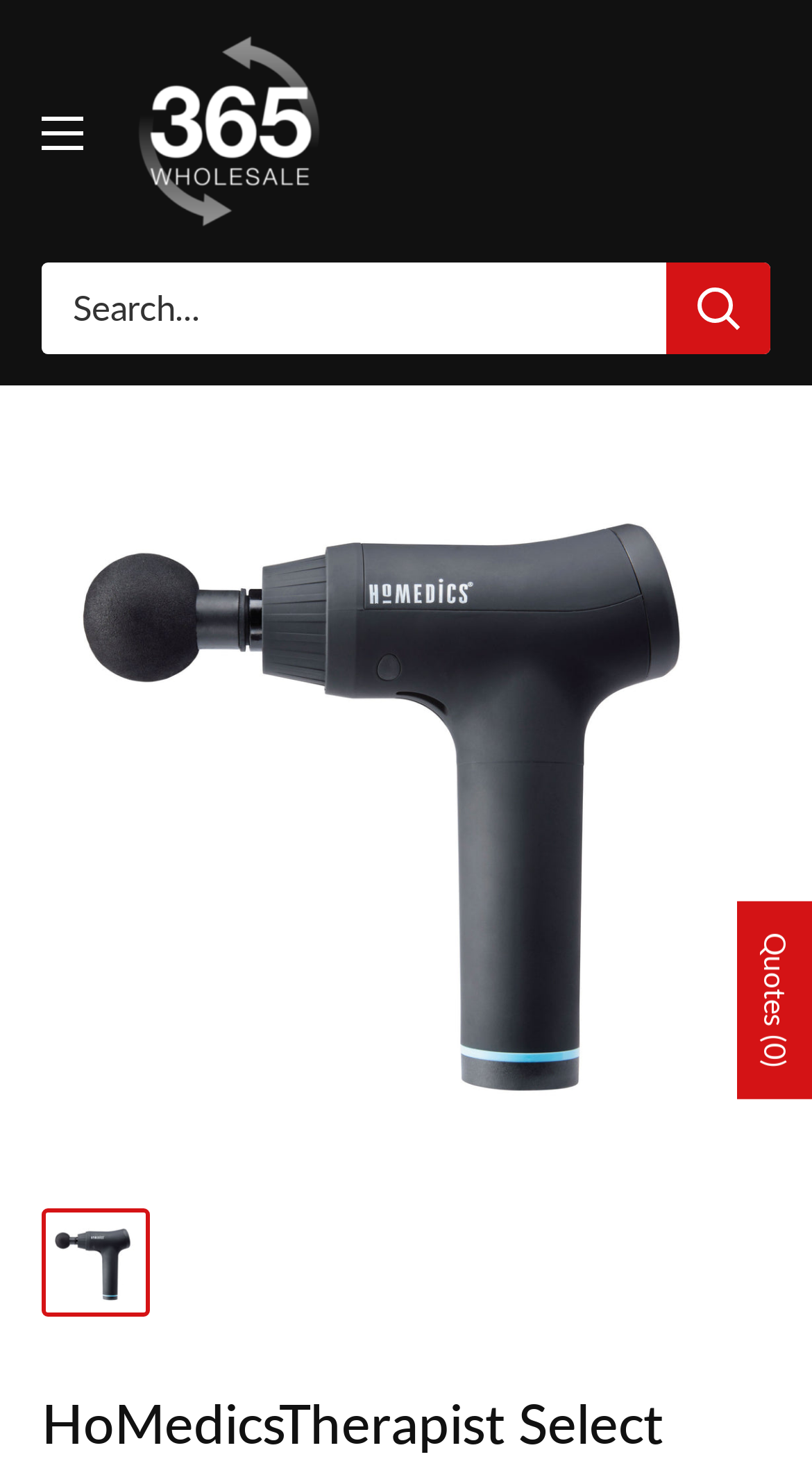Using the details from the image, please elaborate on the following question: Is the menu expanded?

The button with the text 'Open menu' has a property 'expanded' set to 'False', indicating that the menu is not currently expanded.